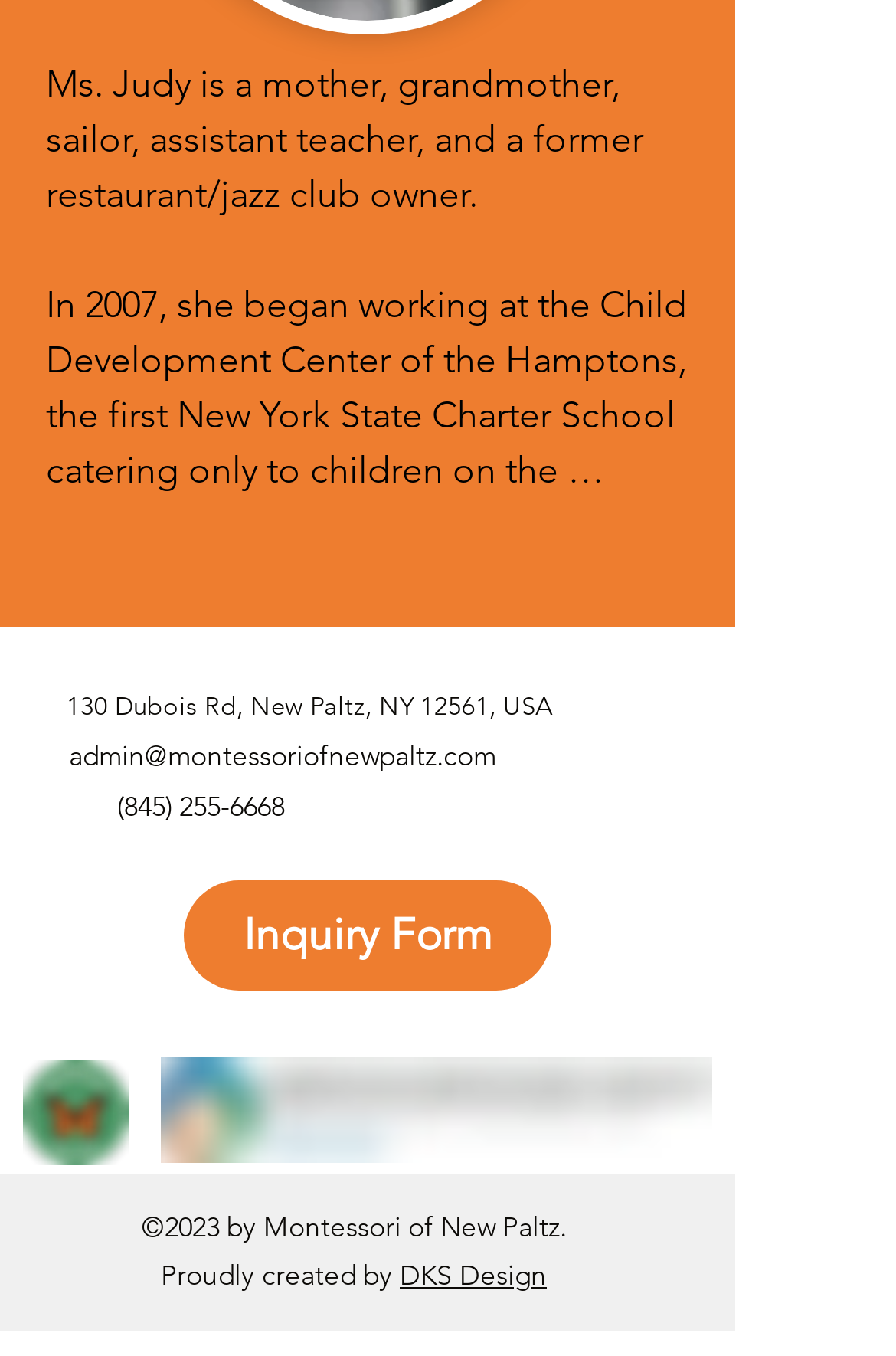Give a concise answer using one word or a phrase to the following question:
What is the phone number of Montessori of New Paltz?

(845) 255-6668